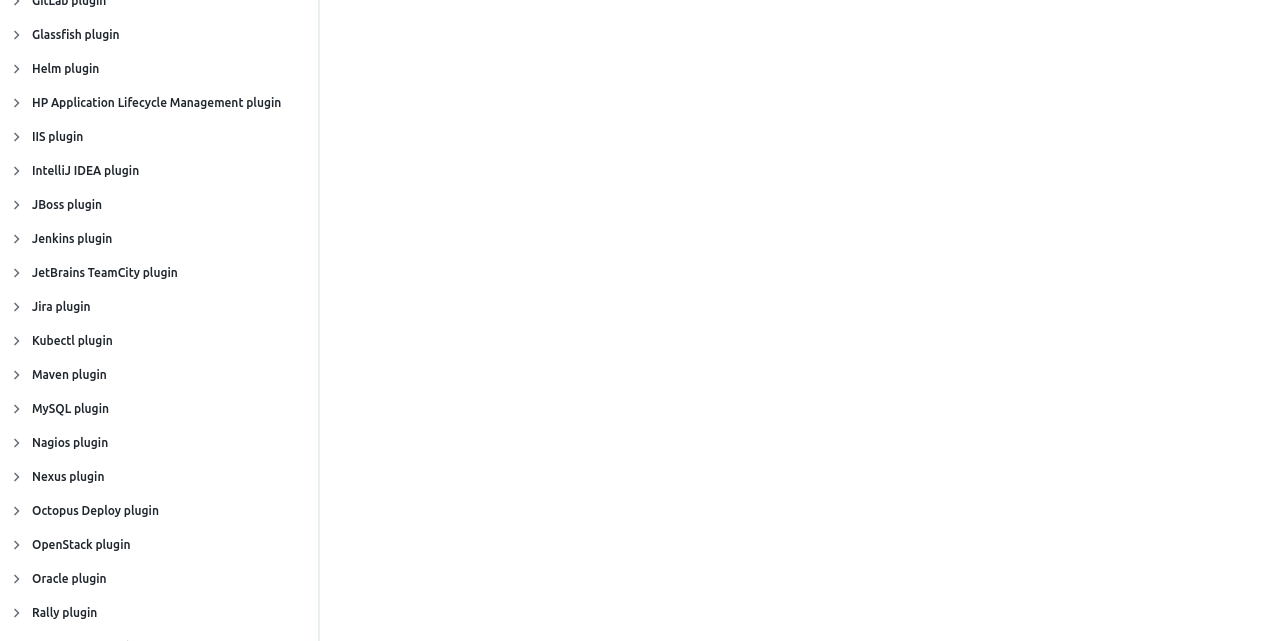Please provide the bounding box coordinates for the element that needs to be clicked to perform the following instruction: "Create Kubectl plugin configurations". The coordinates should be given as four float numbers between 0 and 1, i.e., [left, top, right, bottom].

[0.0, 0.605, 0.236, 0.652]